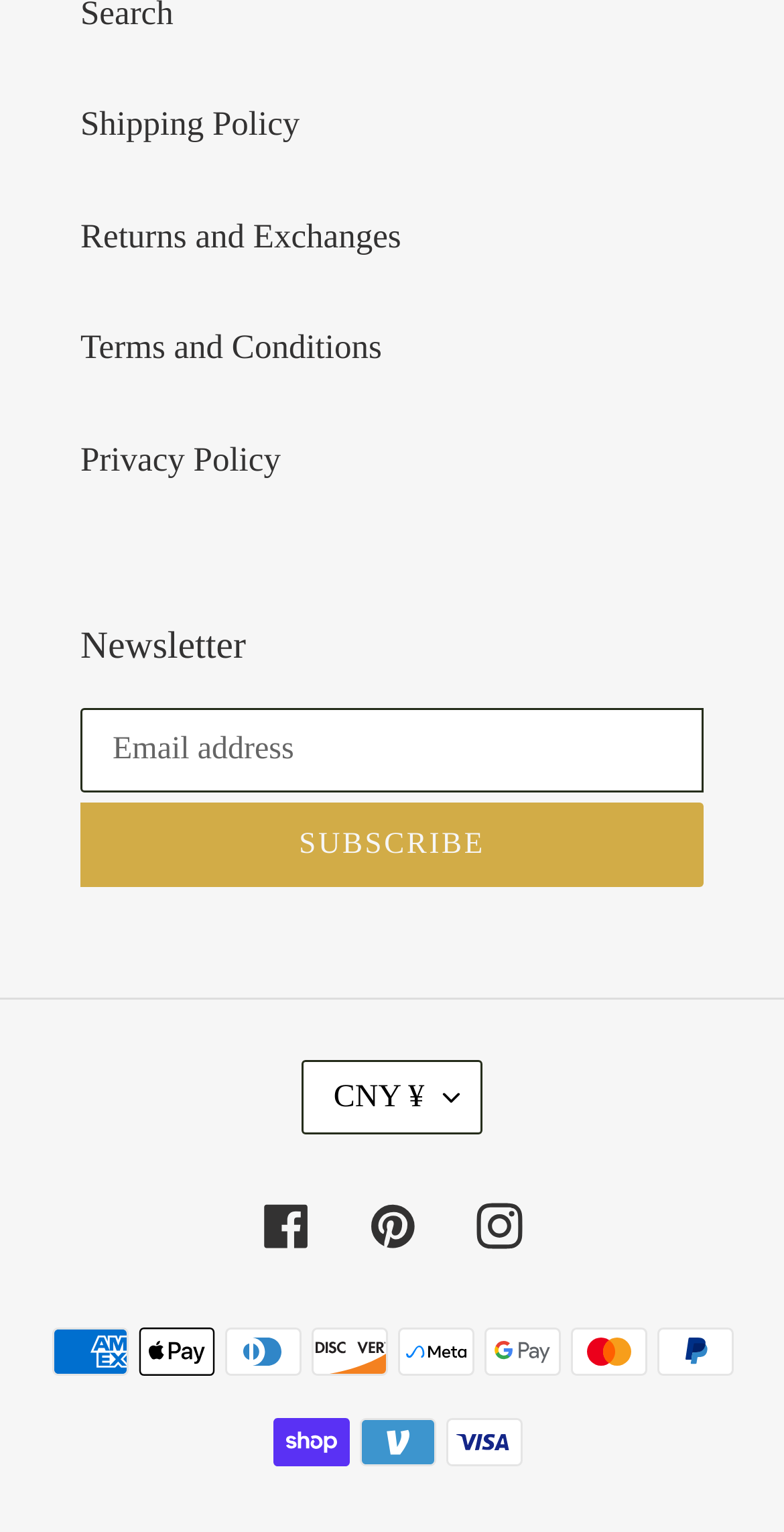What is the purpose of the currency button?
Kindly offer a comprehensive and detailed response to the question.

The button labeled 'CNY ¥' is likely used to select the currency for transactions or prices on the website, as it is labeled as 'CURRENCY' and has a dropdown list.